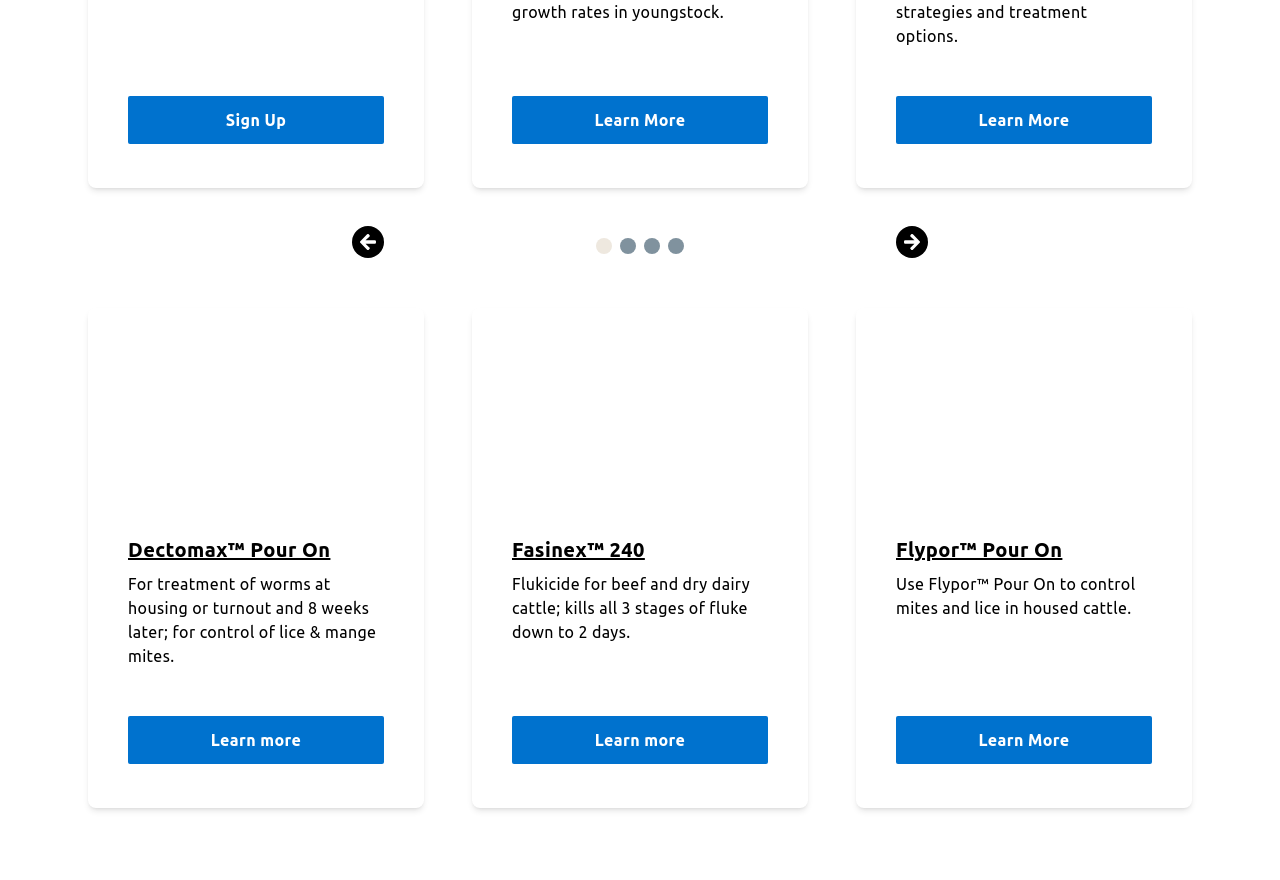Provide the bounding box coordinates of the HTML element this sentence describes: "Learn More". The bounding box coordinates consist of four float numbers between 0 and 1, i.e., [left, top, right, bottom].

[0.4, 0.109, 0.6, 0.164]